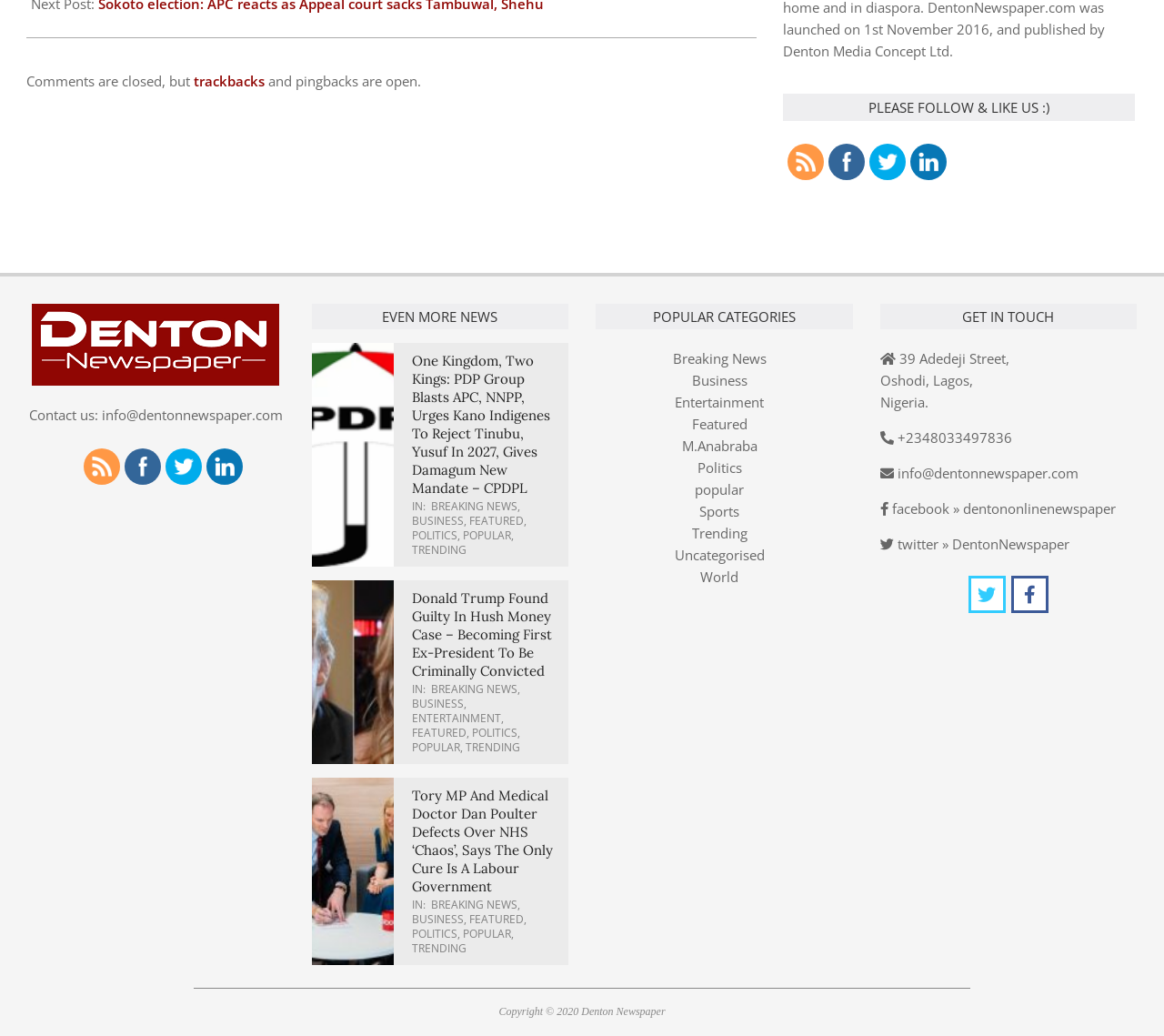Pinpoint the bounding box coordinates of the element that must be clicked to accomplish the following instruction: "Follow on Facebook". The coordinates should be in the format of four float numbers between 0 and 1, i.e., [left, top, right, bottom].

[0.677, 0.139, 0.743, 0.174]